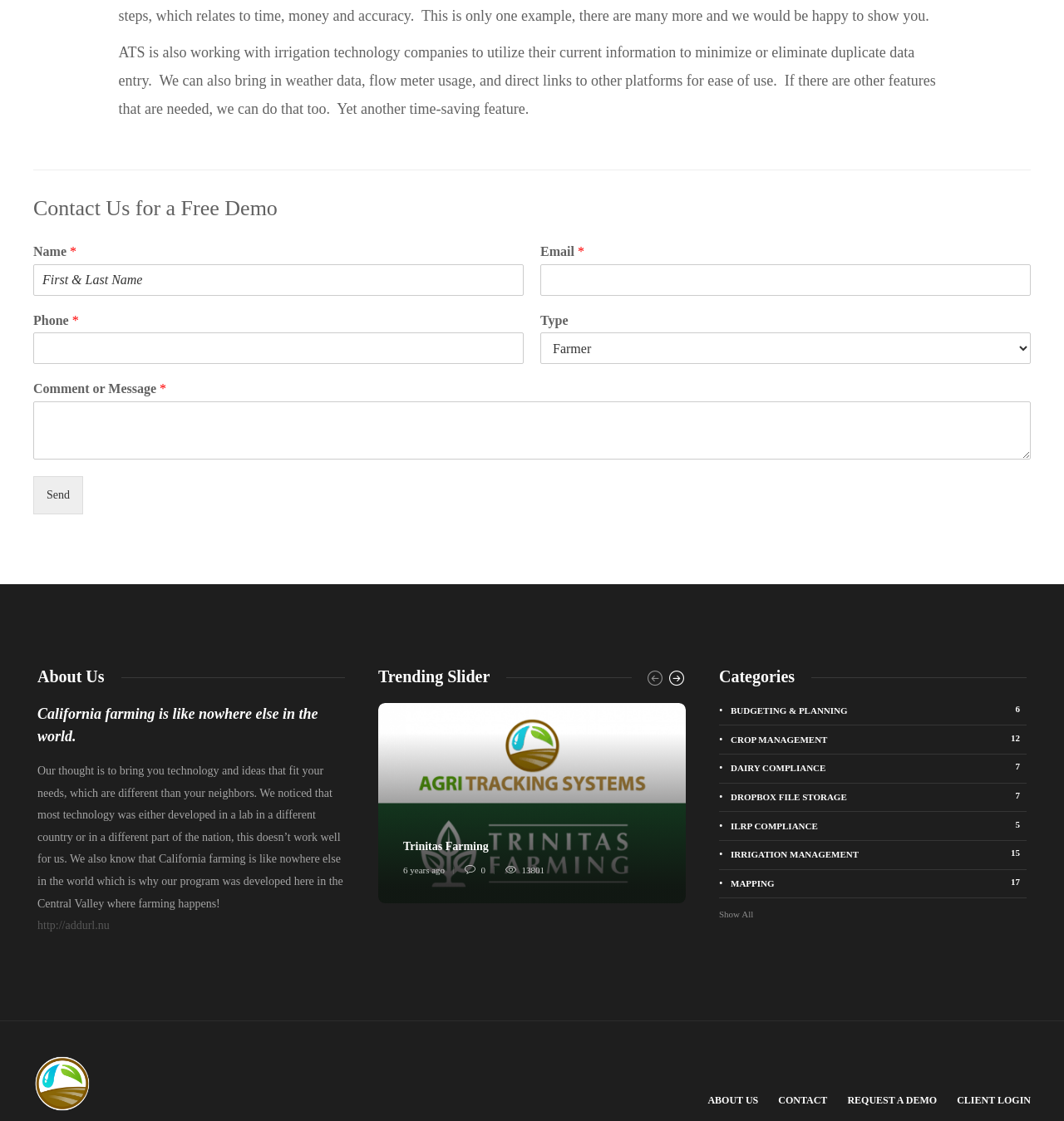How many categories are listed on the webpage?
Answer the question based on the image using a single word or a brief phrase.

8